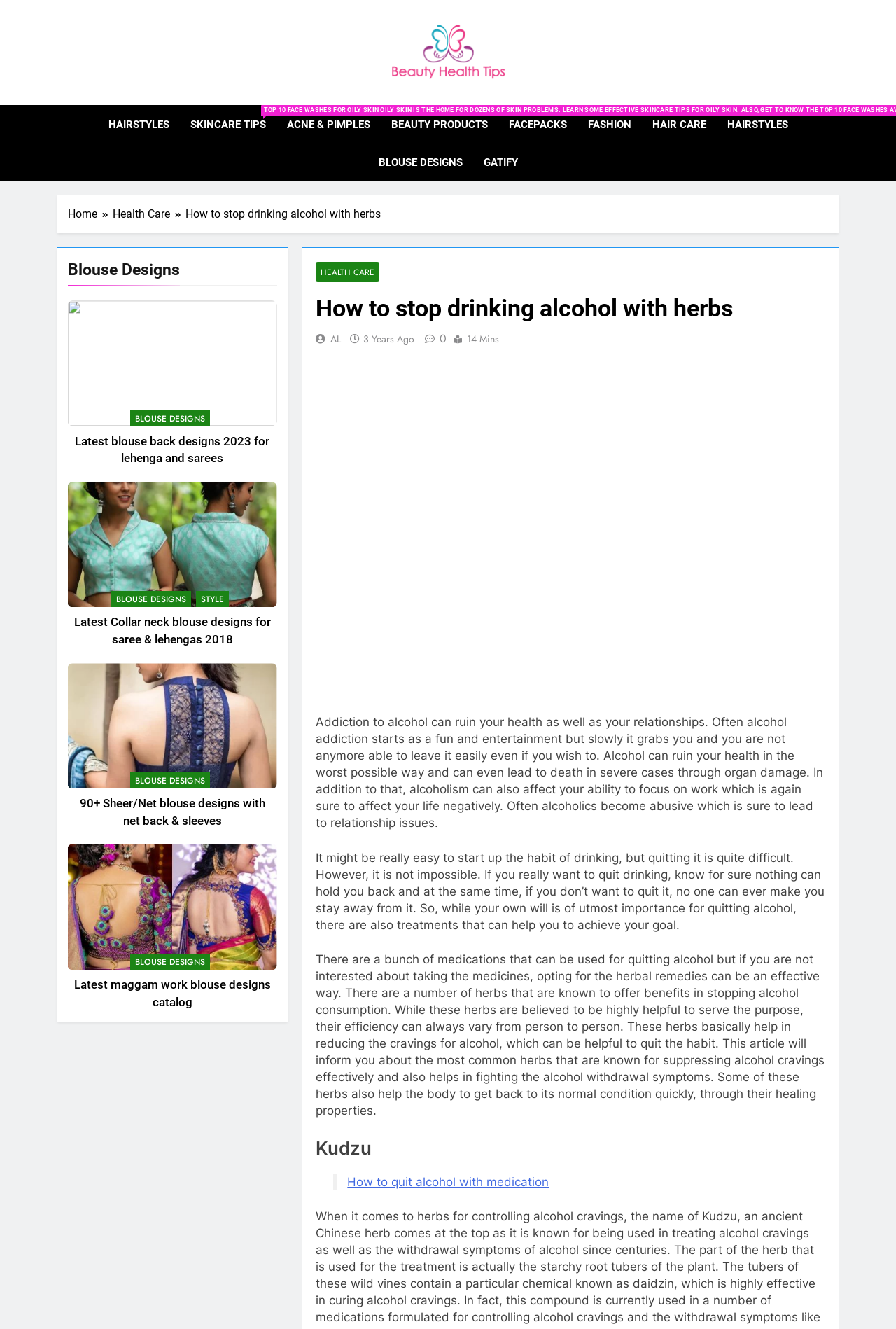Please specify the bounding box coordinates in the format (top-left x, top-left y, bottom-right x, bottom-right y), with all values as floating point numbers between 0 and 1. Identify the bounding box of the UI element described by: Gatify

[0.528, 0.108, 0.589, 0.137]